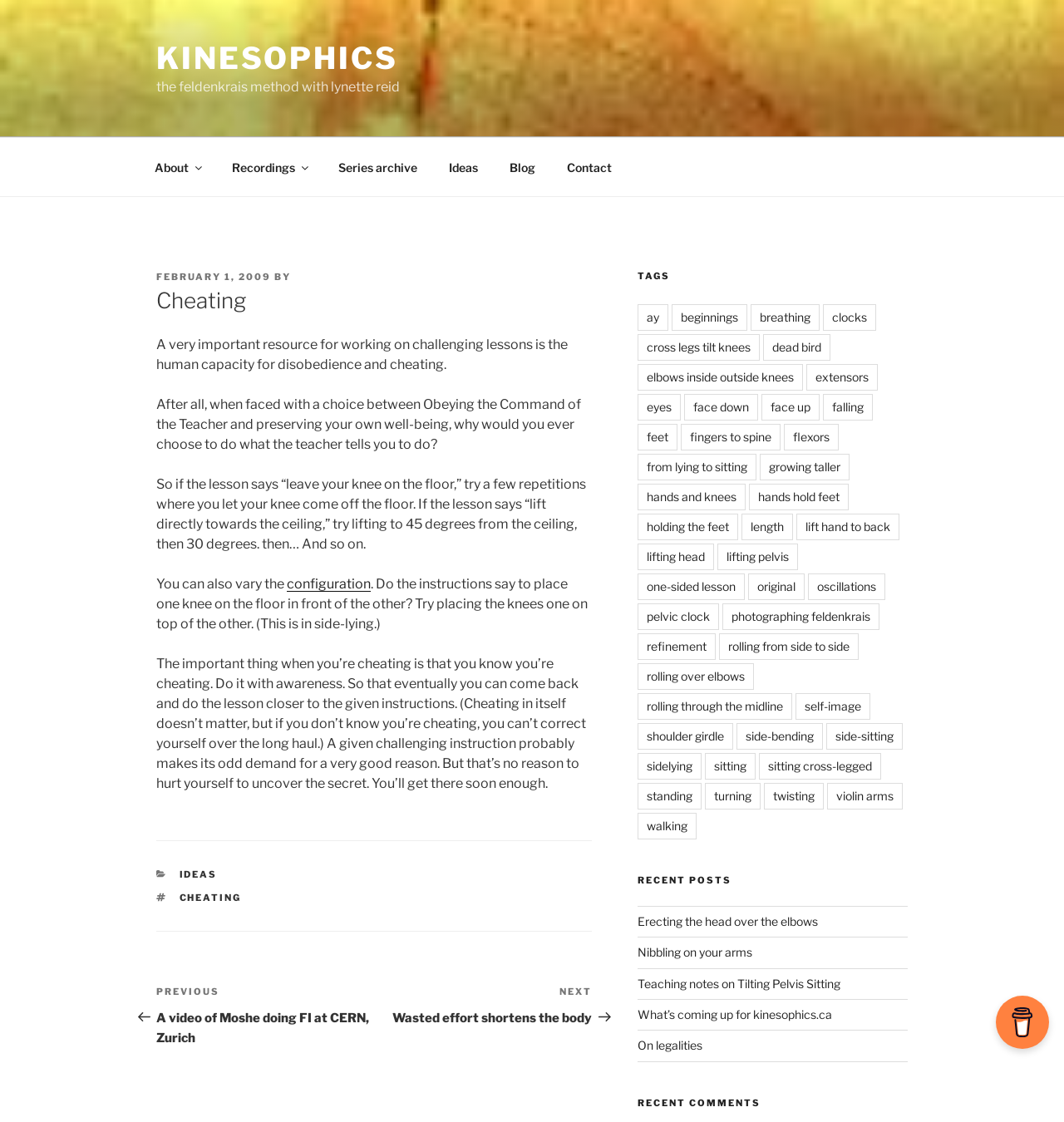Locate the bounding box coordinates of the segment that needs to be clicked to meet this instruction: "Read the article titled 'Cheating'".

[0.147, 0.255, 0.556, 0.282]